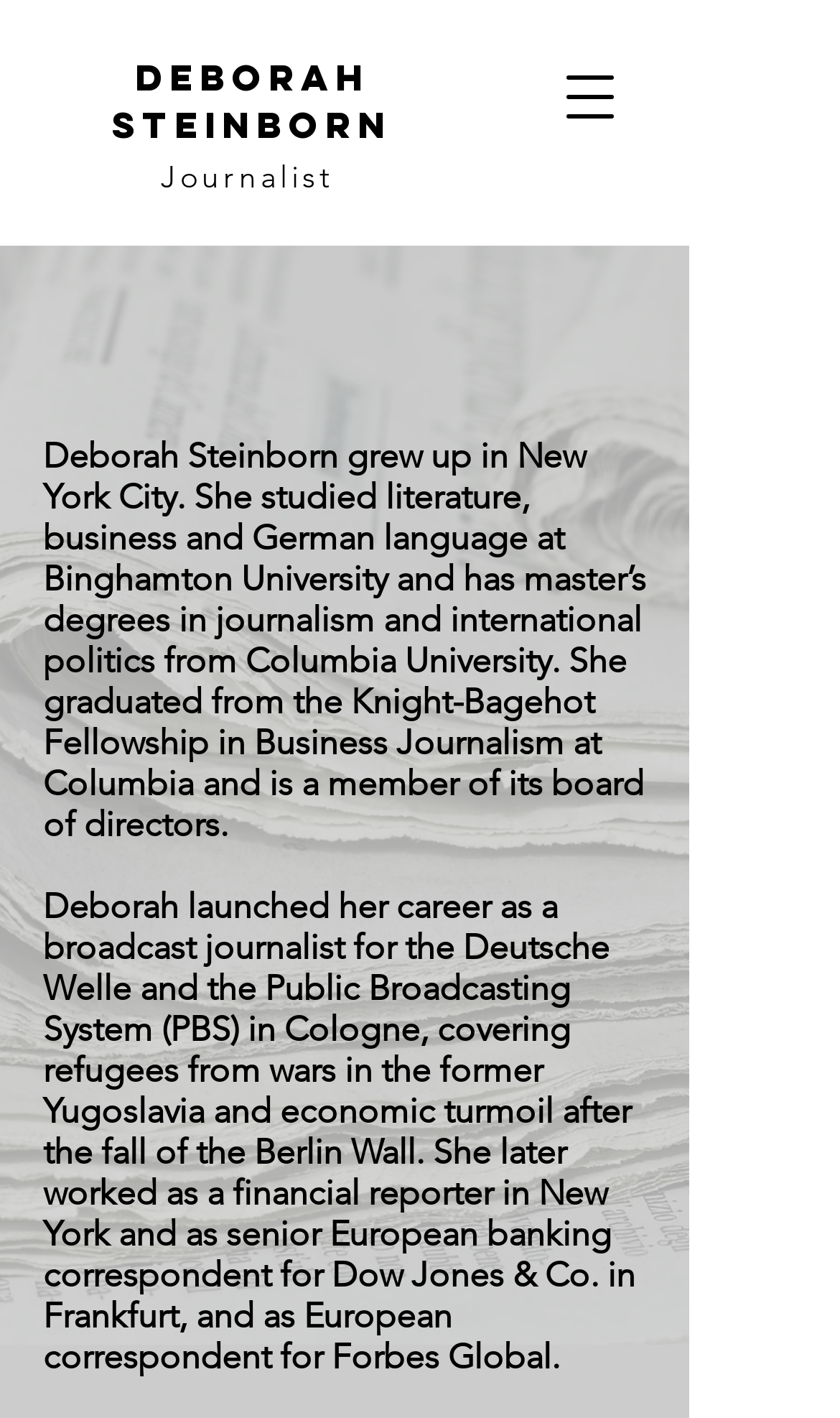Please answer the following question as detailed as possible based on the image: 
What is the name of the university where Deborah Steinborn earned her master's degrees?

The answer can be found by reading the StaticText element that describes Deborah Steinborn's education, which mentions that she has master's degrees in journalism and international politics from Columbia University.